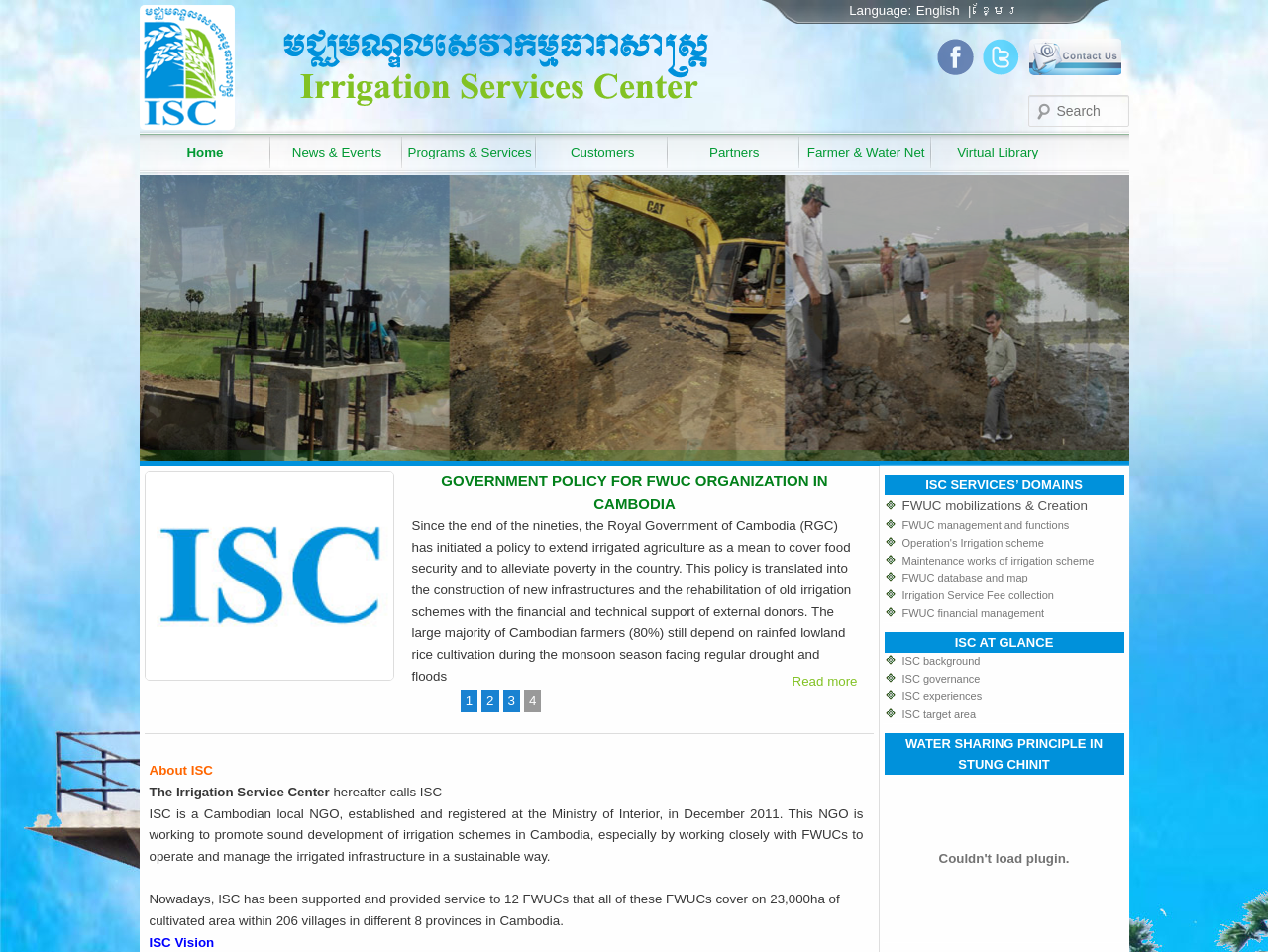Identify the bounding box coordinates of the region I need to click to complete this instruction: "Read more about FWUC support Service".

[0.062, 0.684, 0.114, 0.699]